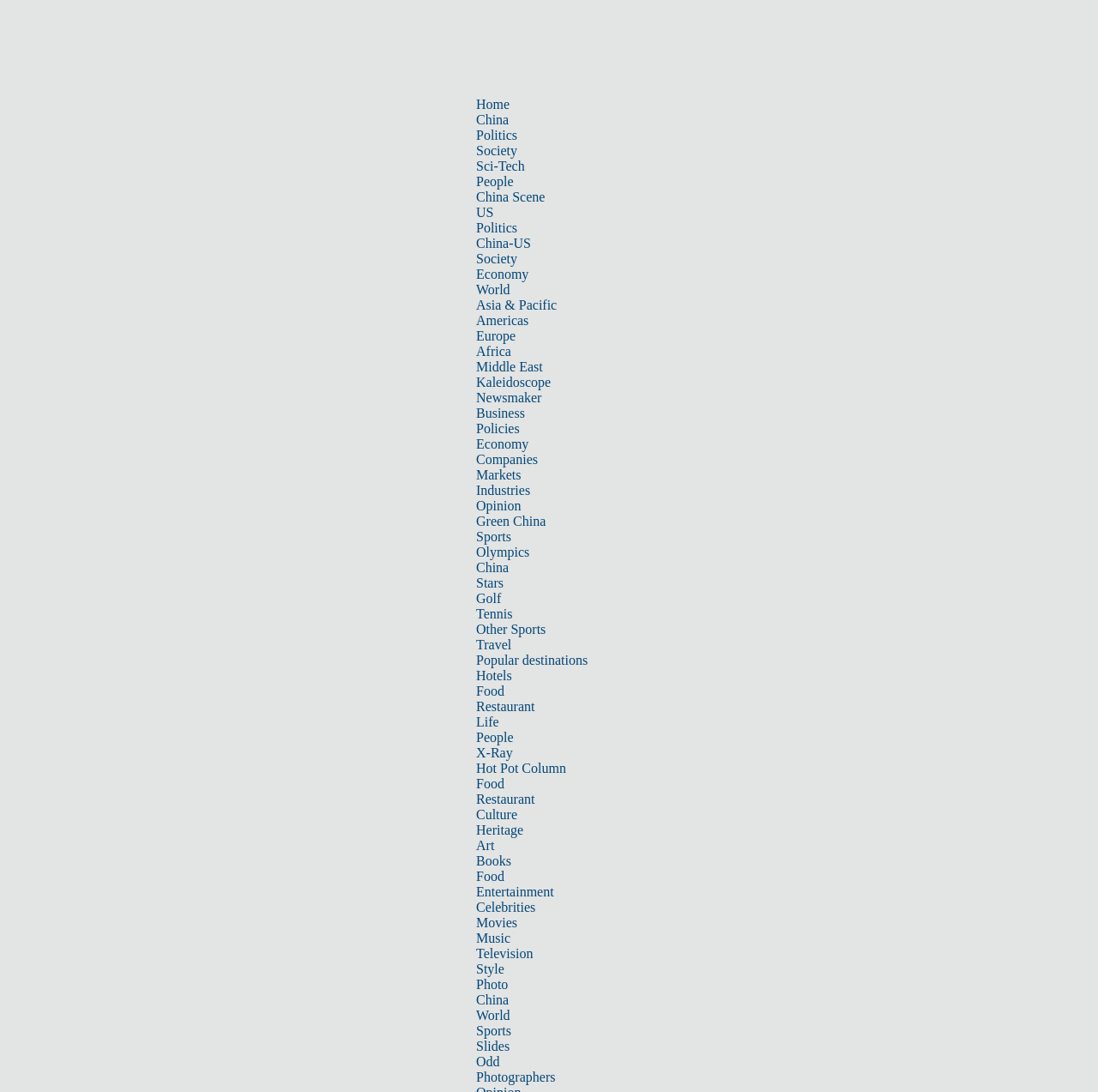How many subcategories are there under 'China'?
Using the image as a reference, deliver a detailed and thorough answer to the question.

I counted the number of subcategories under the 'China' link, which are located in the main navigation menu. There are two subcategories: 'Team China' and 'China Scene'.